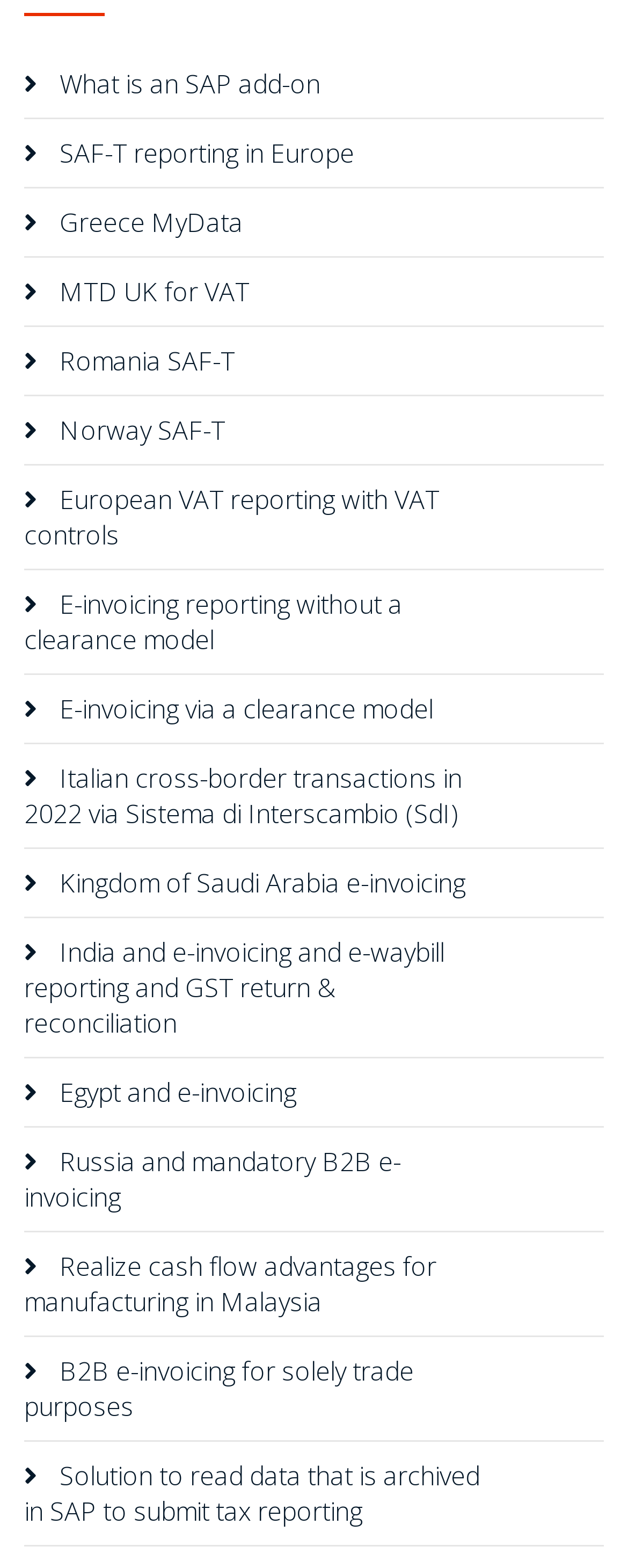Please answer the following question using a single word or phrase: What is the vertical position of the link 'Greece MyData' relative to the link 'SAF-T reporting in Europe'?

Above